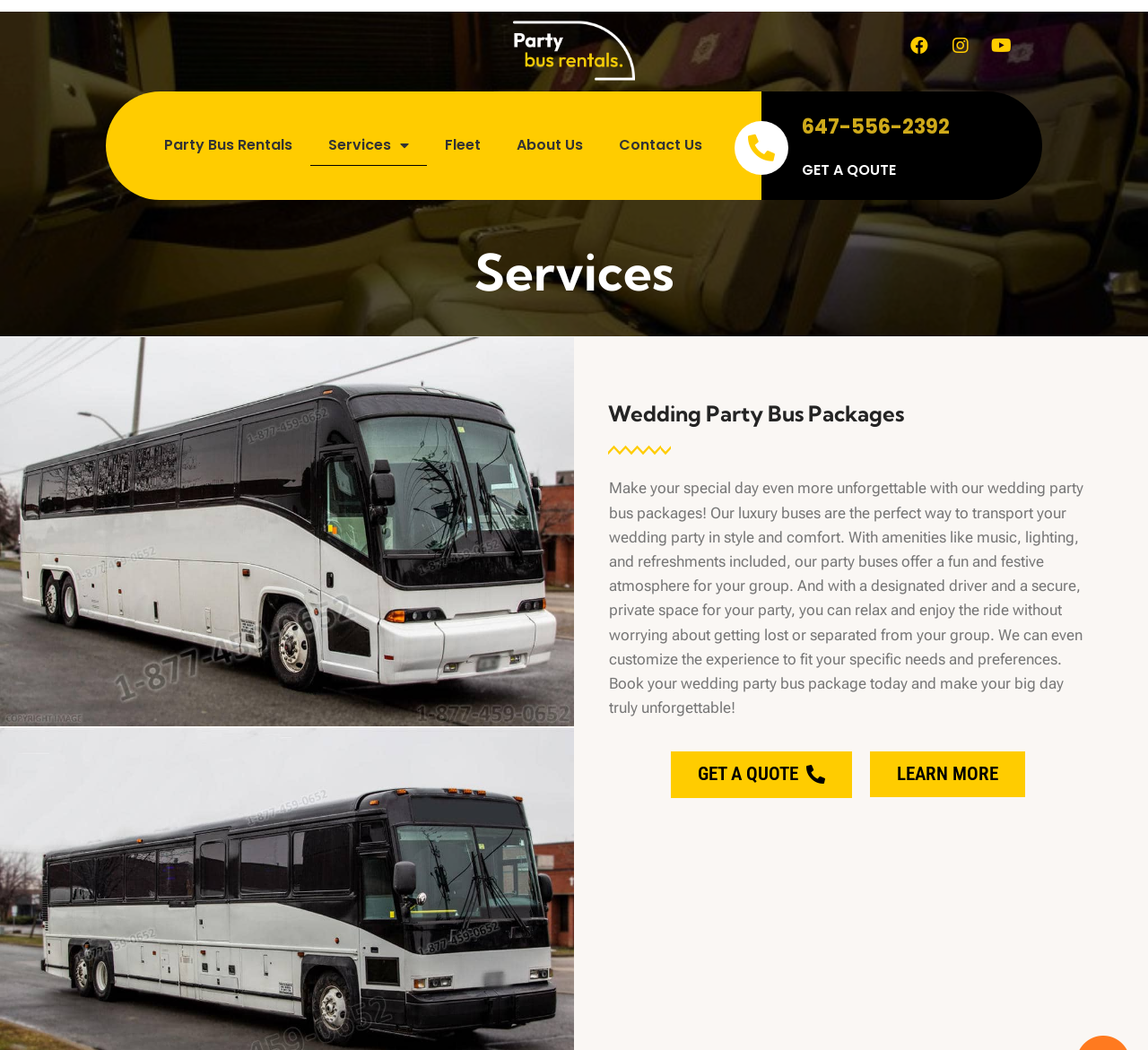Answer briefly with one word or phrase:
What is the phone number on the webpage?

647-556-2392